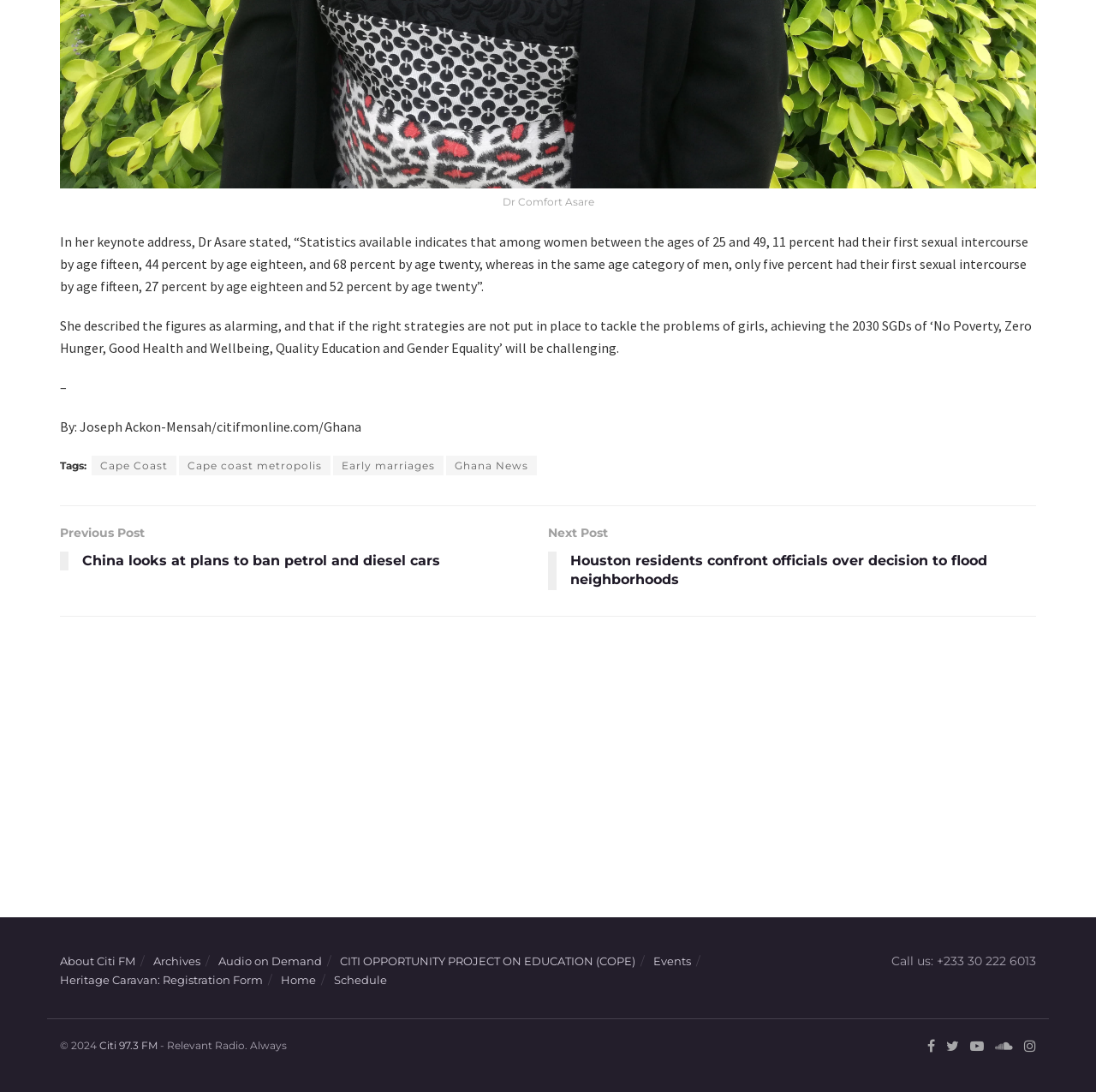Identify the bounding box for the UI element described as: "Top Restaurant Interior Design Guide!". Ensure the coordinates are four float numbers between 0 and 1, formatted as [left, top, right, bottom].

None